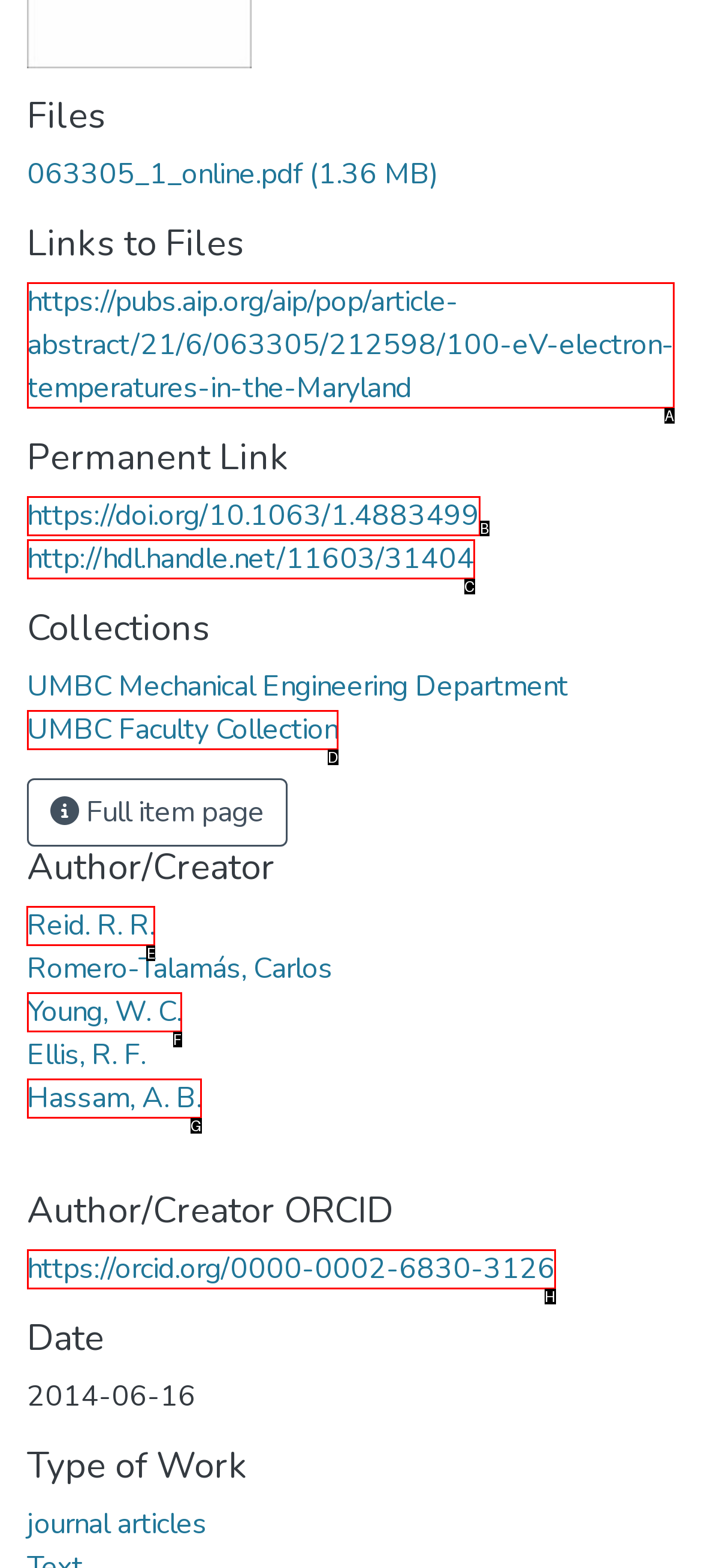Tell me which element should be clicked to achieve the following objective: view the author Reid. R. R.'s profile
Reply with the letter of the correct option from the displayed choices.

E